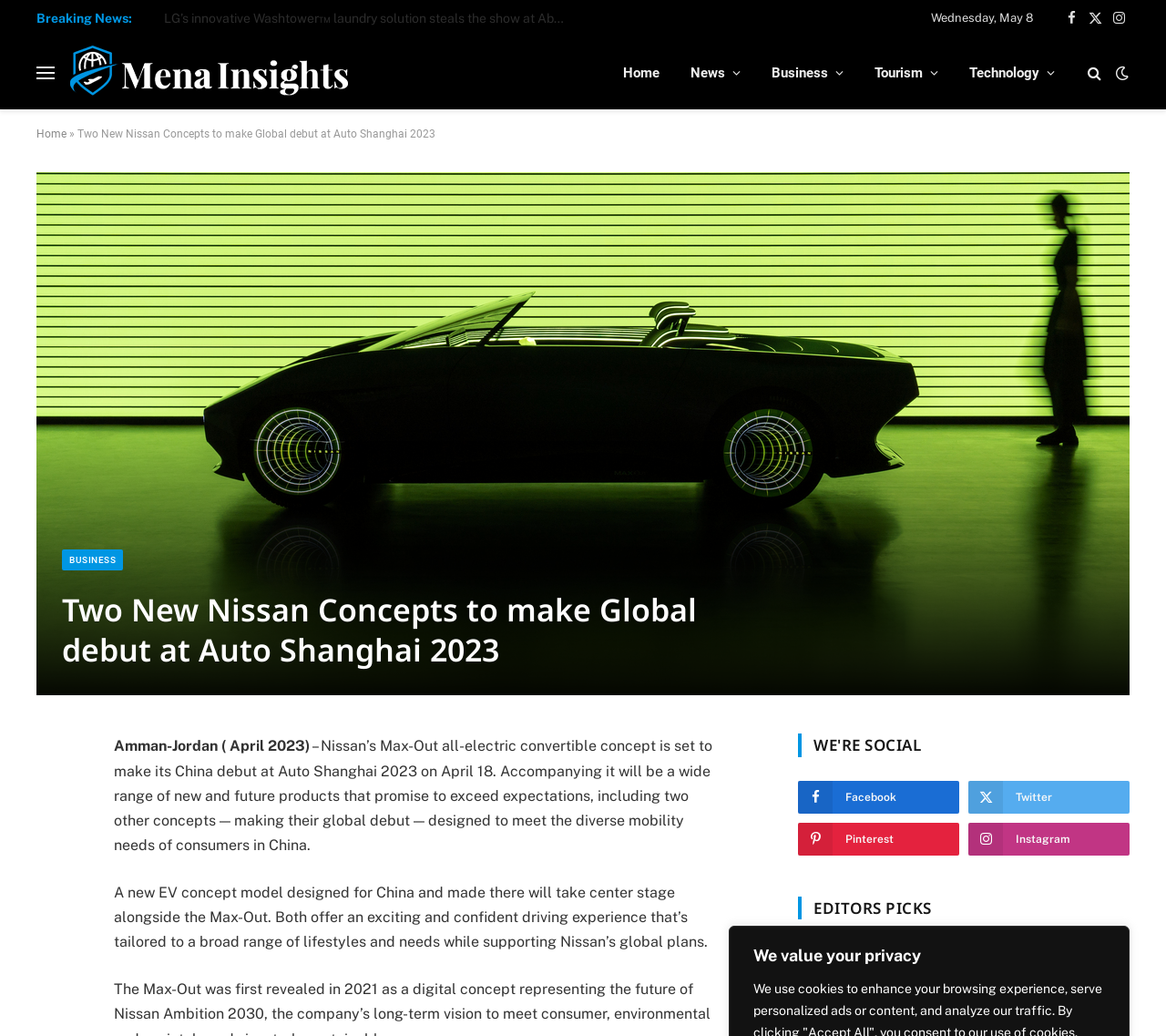Please extract and provide the main headline of the webpage.

Two New Nissan Concepts to make Global debut at Auto Shanghai 2023